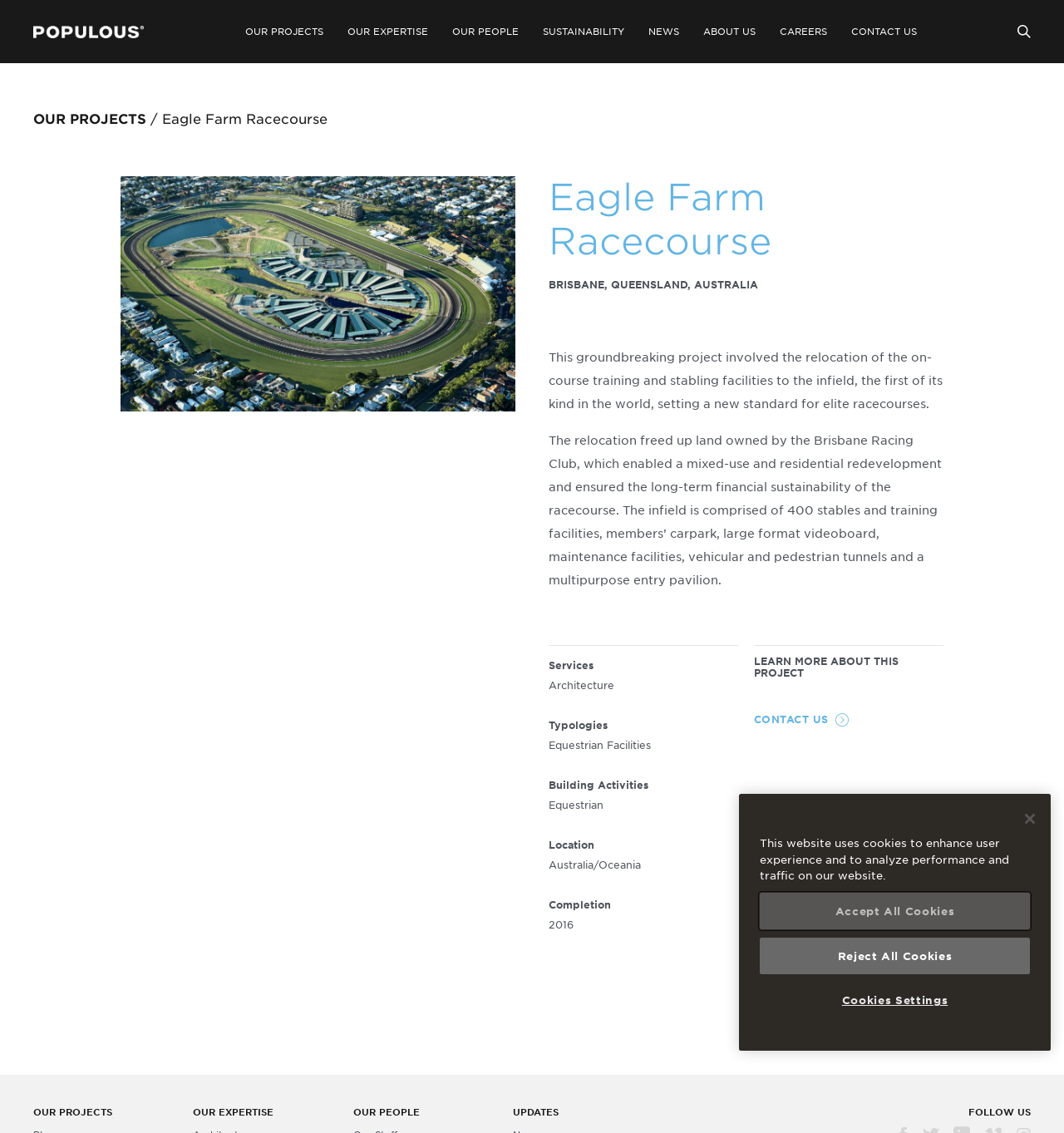Extract the bounding box for the UI element that matches this description: "Updates".

[0.482, 0.972, 0.617, 0.992]